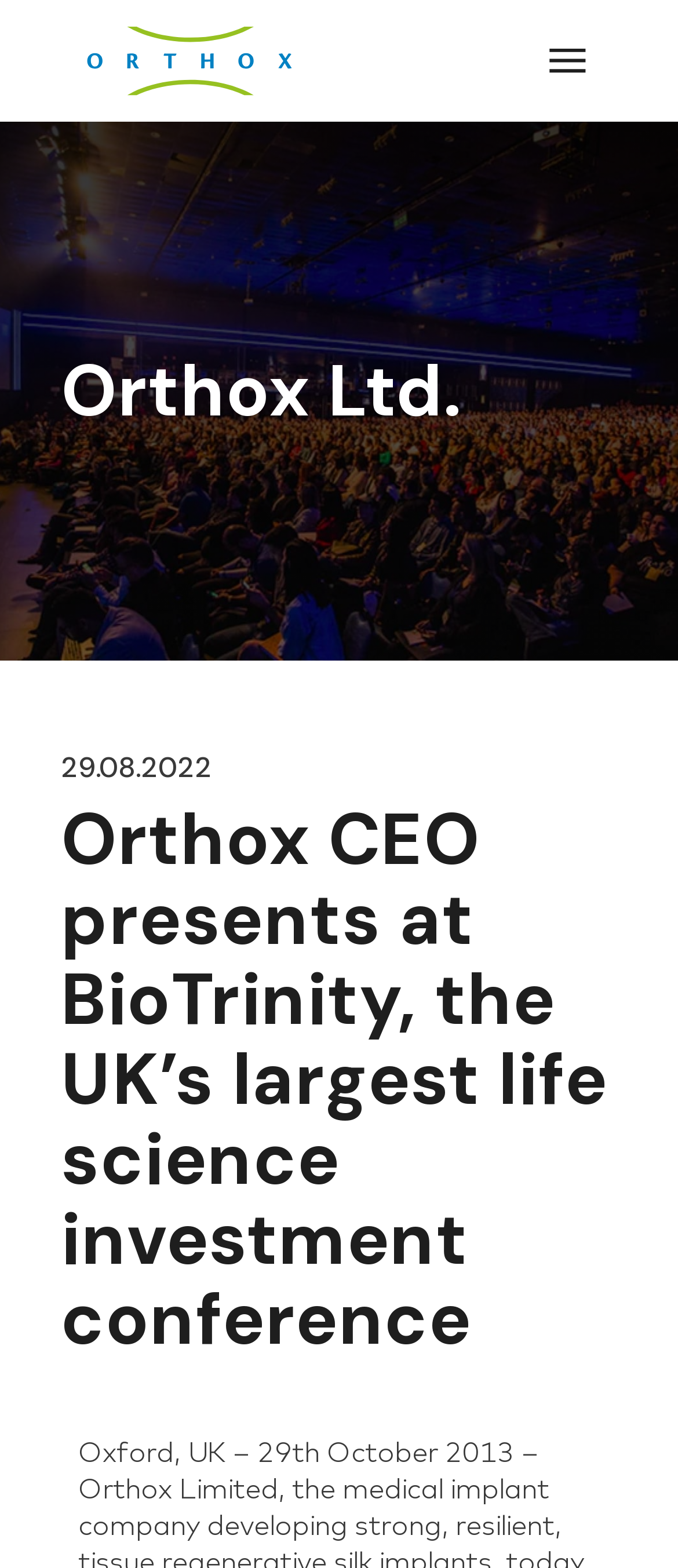Determine the bounding box coordinates for the UI element matching this description: "alt="logo main"".

[0.128, 0.017, 0.432, 0.061]